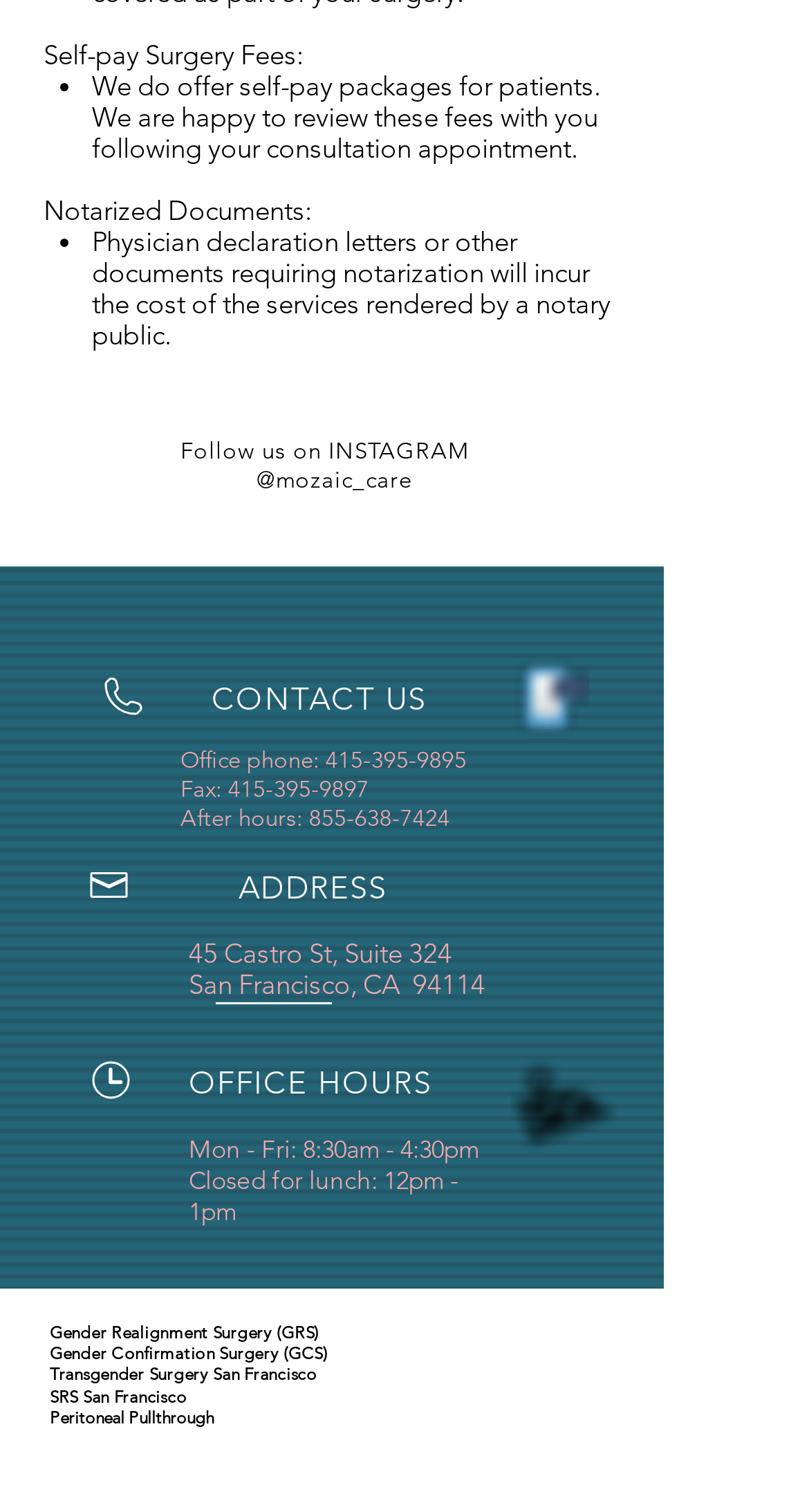What is the address of the office? Look at the image and give a one-word or short phrase answer.

45 Castro St, Suite 324